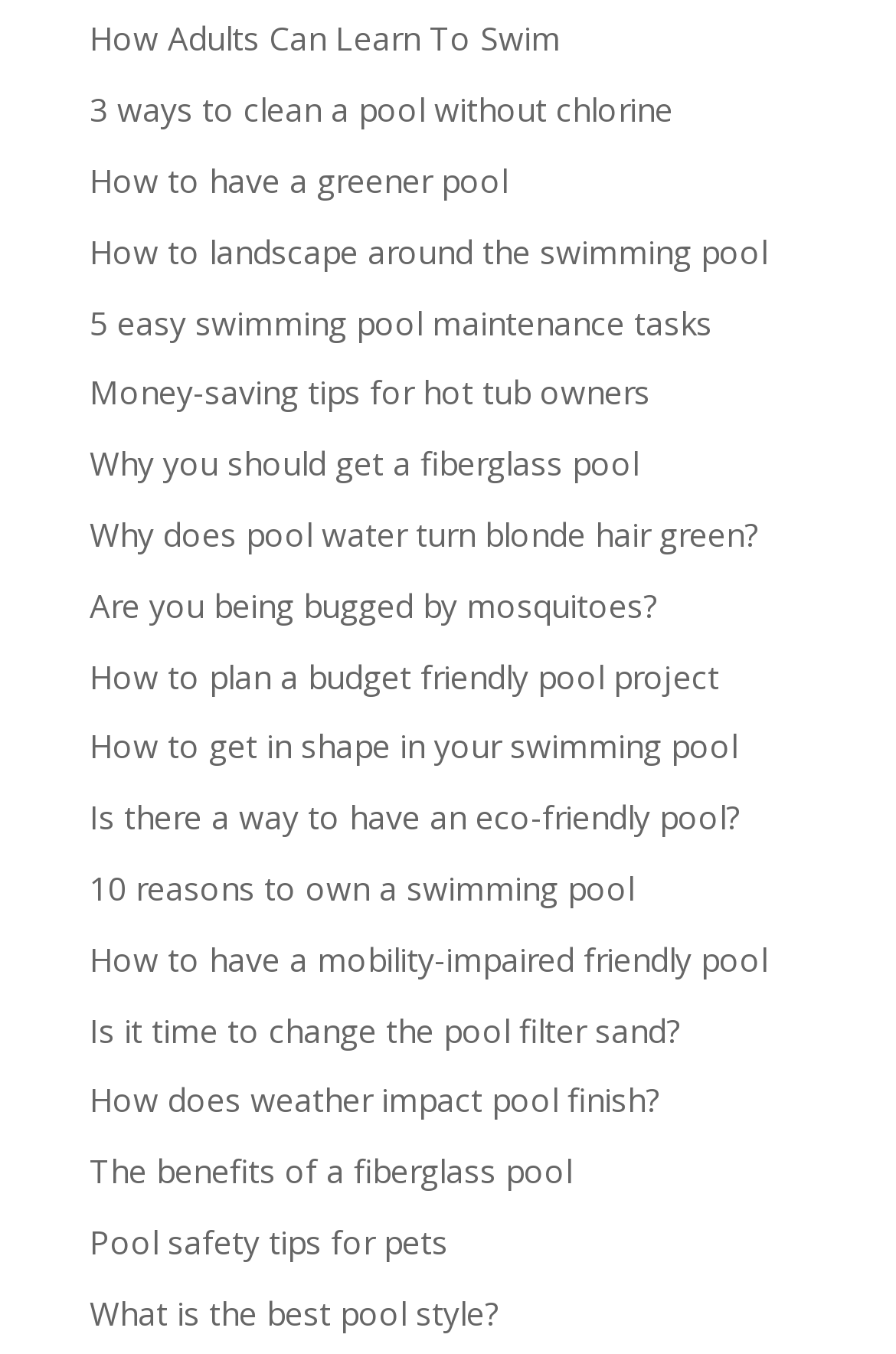Please determine the bounding box coordinates of the area that needs to be clicked to complete this task: 'Discover easy swimming pool maintenance tasks'. The coordinates must be four float numbers between 0 and 1, formatted as [left, top, right, bottom].

[0.1, 0.222, 0.795, 0.254]